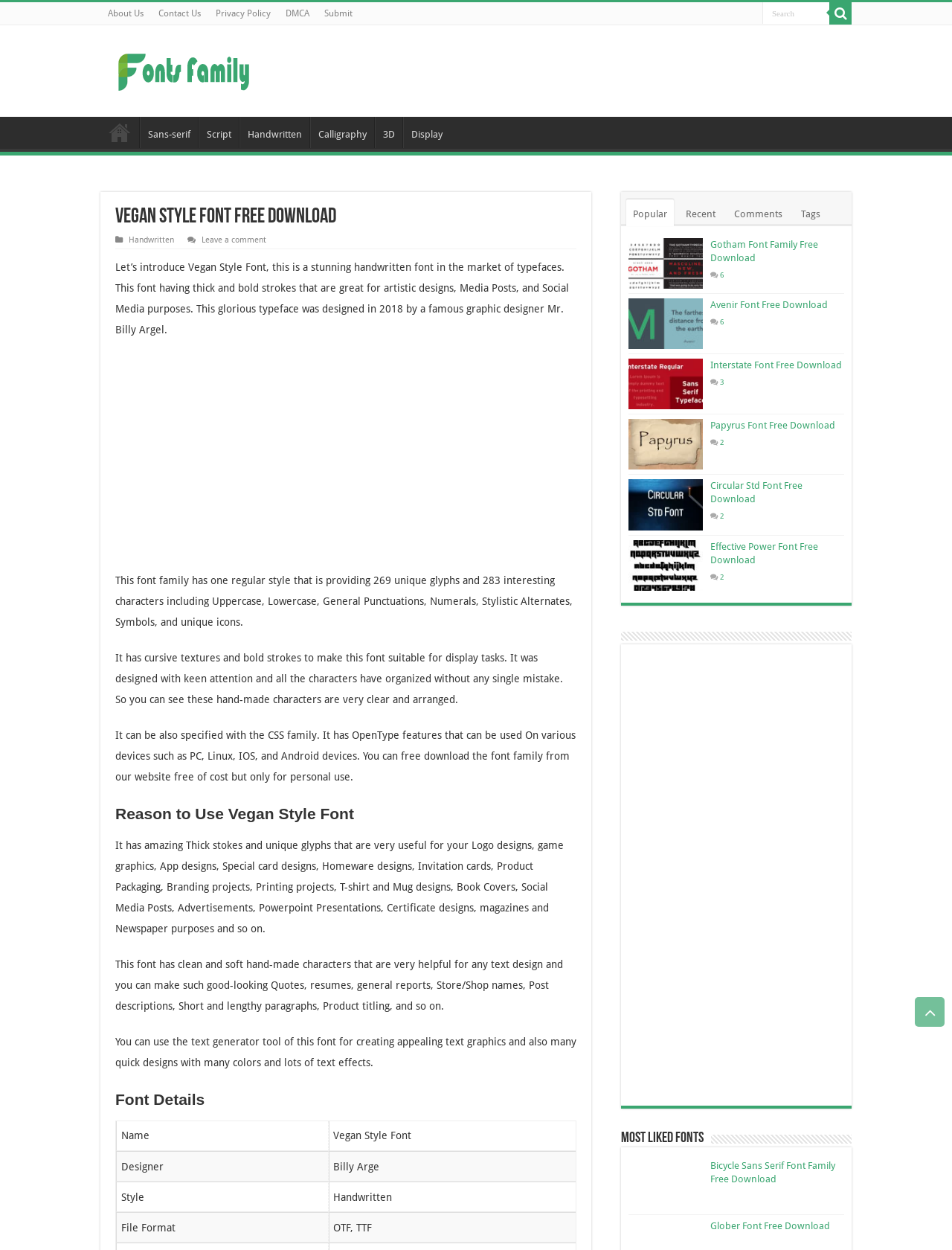How many styles are available in the Vegan Style Font family?
Analyze the image and provide a thorough answer to the question.

The webpage mentions that 'This font family has one regular style...' Therefore, the answer is one.